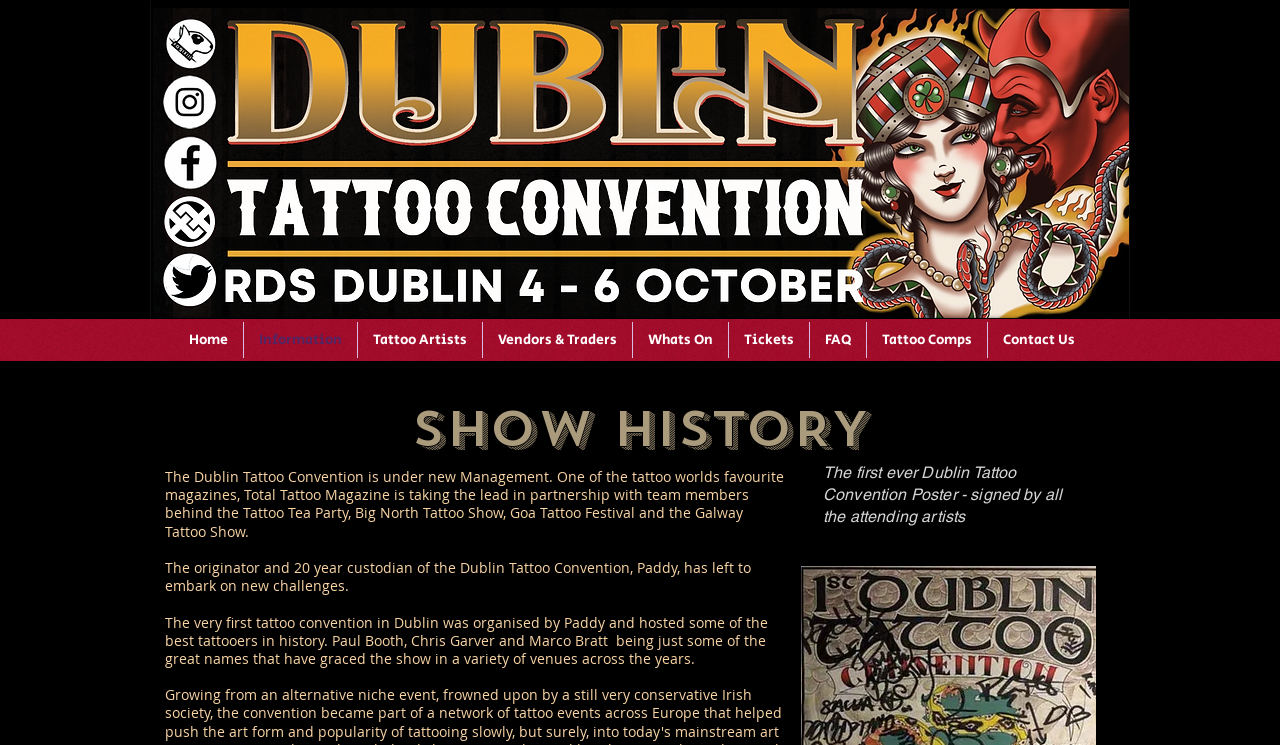How many navigation links are there?
Using the information from the image, answer the question thoroughly.

I counted the number of link elements within the navigation element with the text 'Site'. There are 9 links: 'Home', 'Information', 'Tattoo Artists', 'Vendors & Traders', 'Whats On', 'Tickets', 'FAQ', 'Tattoo Comps', and 'Contact Us'.